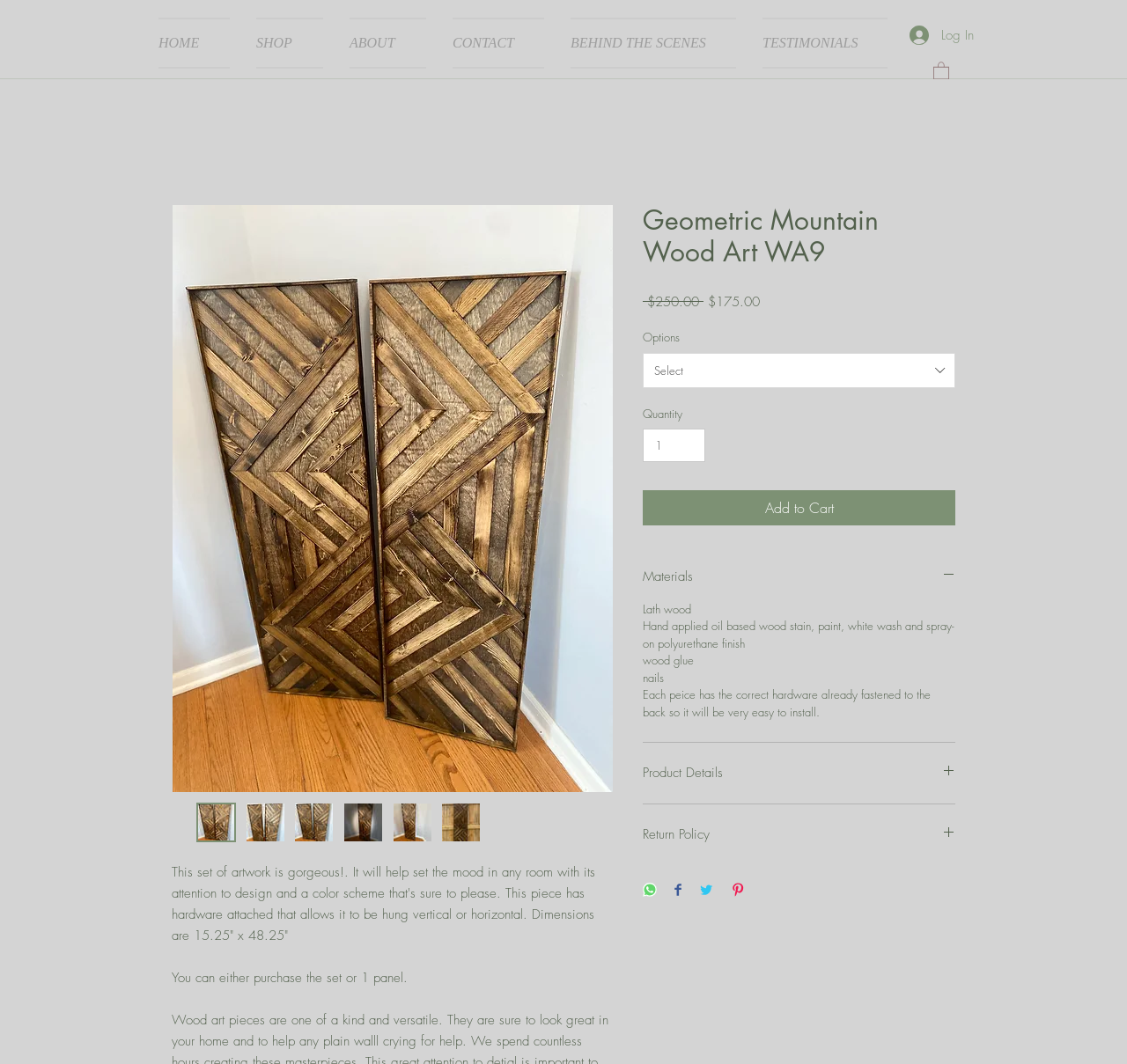Please identify the bounding box coordinates of the area I need to click to accomplish the following instruction: "View the product details".

[0.57, 0.718, 0.848, 0.735]